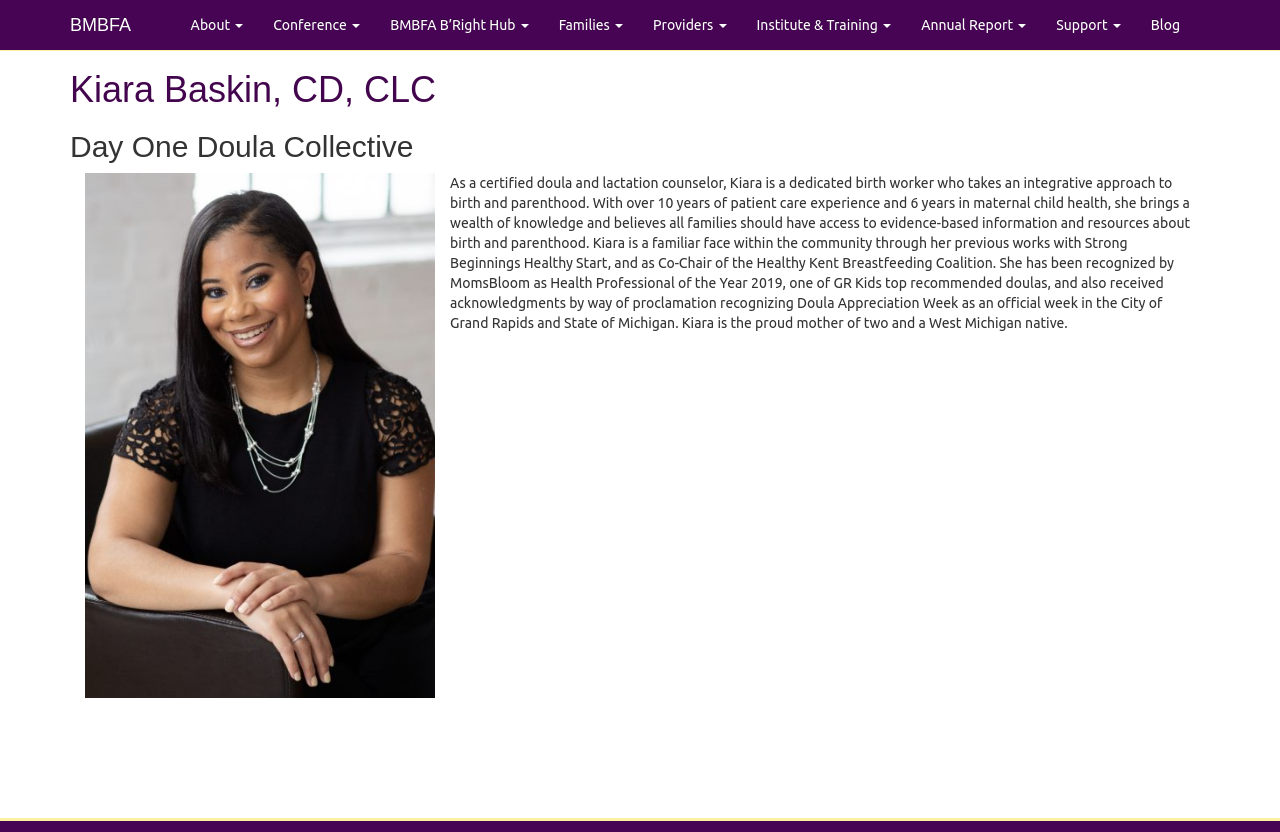Craft a detailed narrative of the webpage's structure and content.

The webpage is about Kiara Baskin, a certified doula and lactation counselor. At the top, there is a heading "BMBFA" with a link to it. Below the heading, there is a navigation menu with 9 links: "About", "Conference", "BMBFA B’Right Hub", "Families", "Providers", "Institute & Training", "Annual Report", "Support", and "Blog". 

Below the navigation menu, there is a main section that takes up most of the page. Within this section, there are two headings: "Kiara Baskin, CD, CLC" and "Day One Doula Collective". Under these headings, there is a paragraph of text that describes Kiara's background and experience as a birth worker, including her certifications, work experience, and awards. The text is positioned in the middle of the page, with a significant amount of space above and below it.